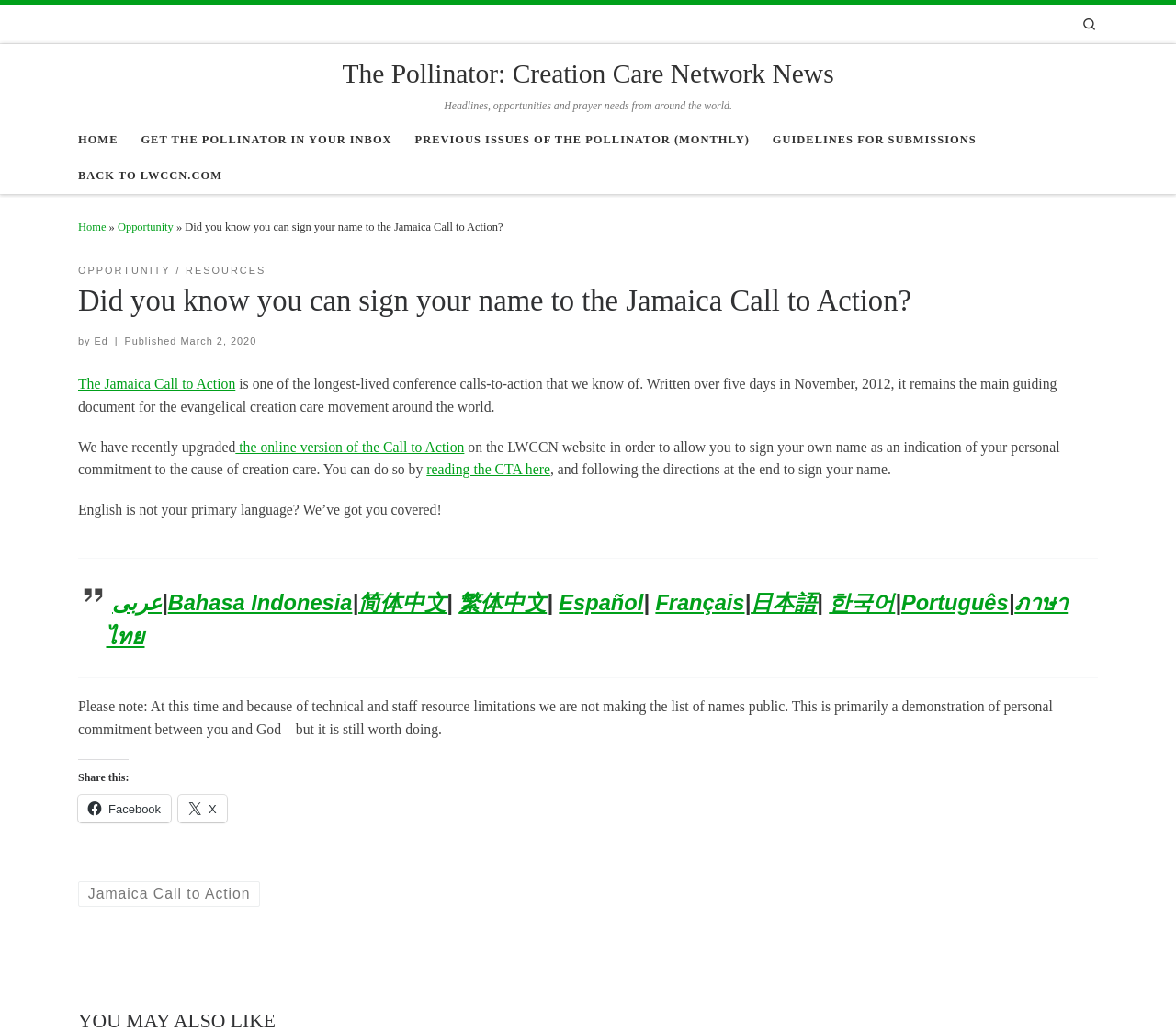Determine the bounding box coordinates of the UI element described by: "Jamaica Call to Action".

[0.066, 0.854, 0.221, 0.879]